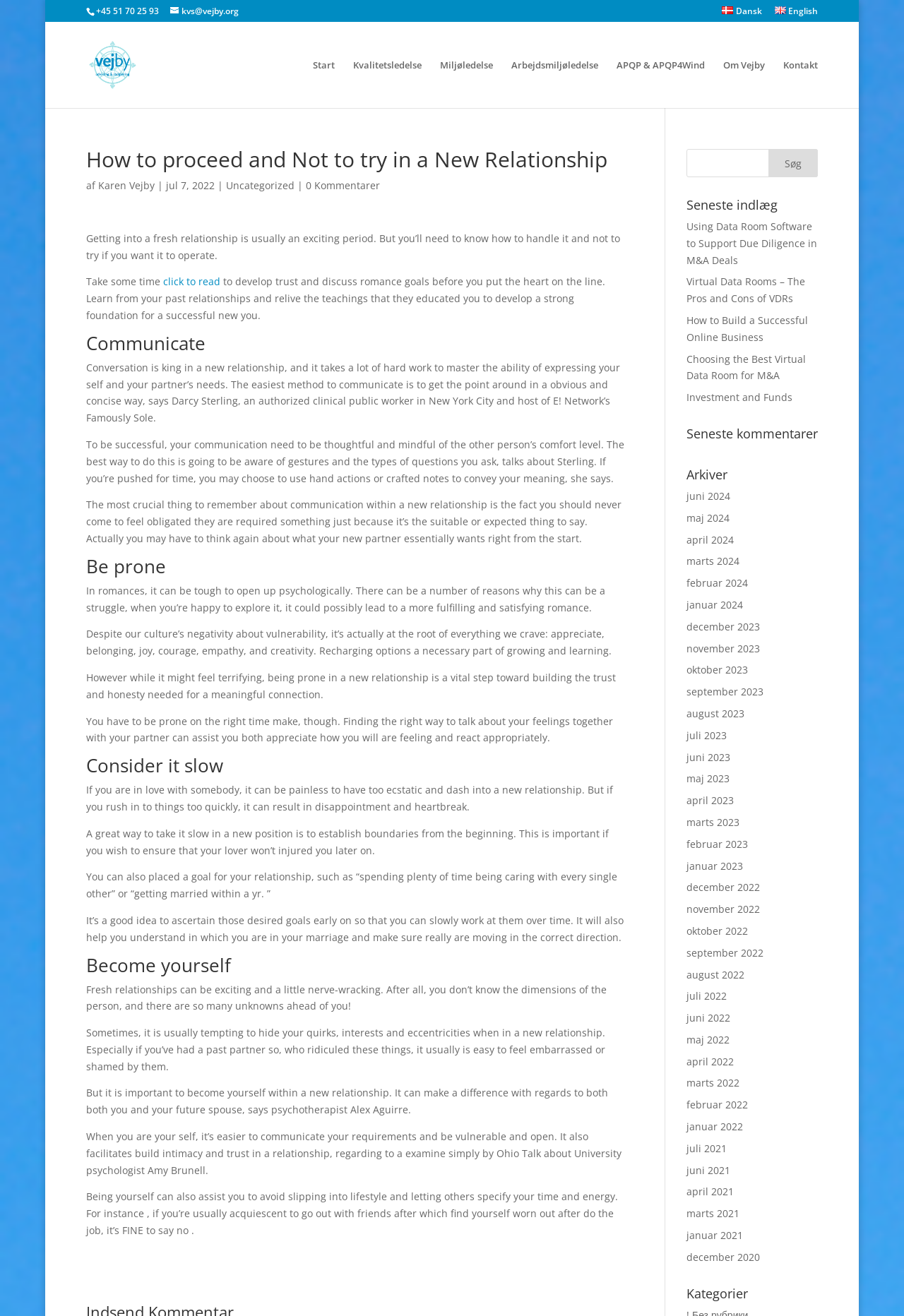Please determine the bounding box coordinates of the clickable area required to carry out the following instruction: "go to the 'Om Vejby' page". The coordinates must be four float numbers between 0 and 1, represented as [left, top, right, bottom].

[0.8, 0.046, 0.846, 0.082]